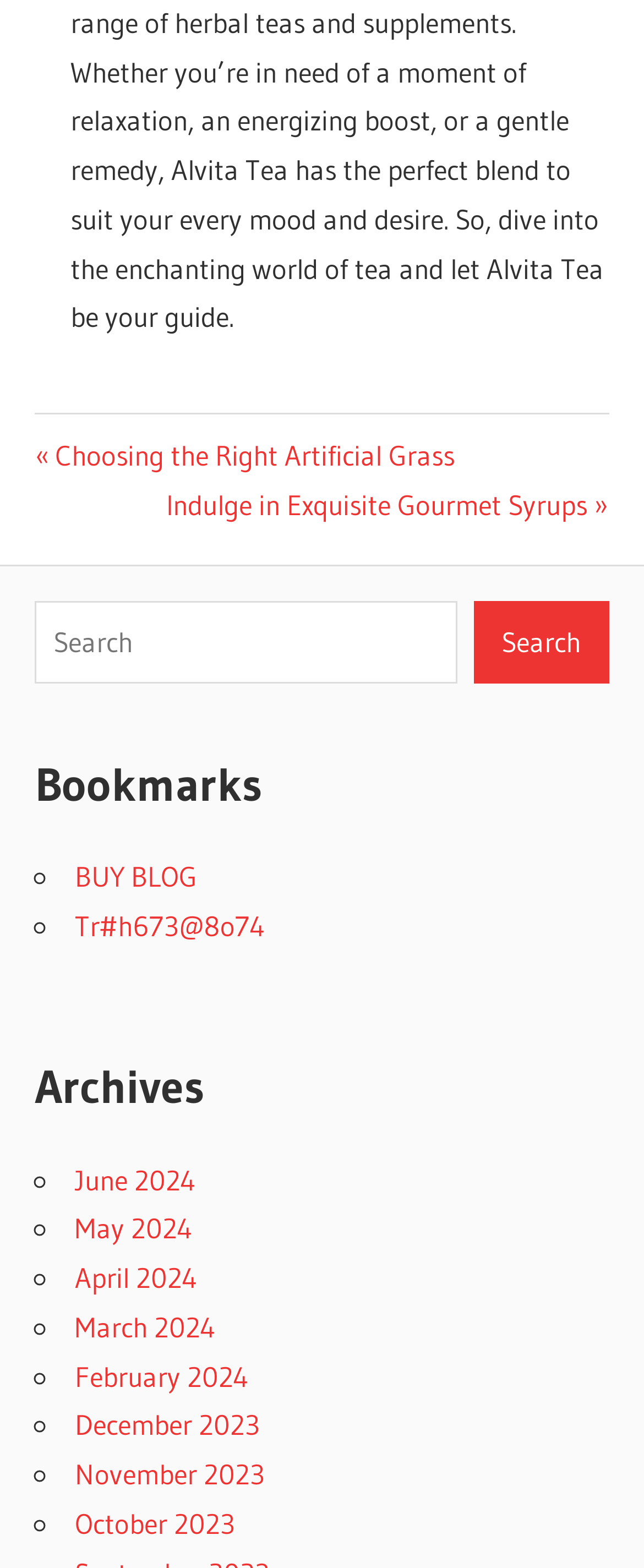Based on the image, please respond to the question with as much detail as possible:
What is the layout of the footer section?

The footer section is located at the bottom of the webpage and contains several links, including 'Posts' navigation, 'Bookmarks', and 'Archives'. This suggests that the footer section is used to provide quick access to important links and sections within the website.